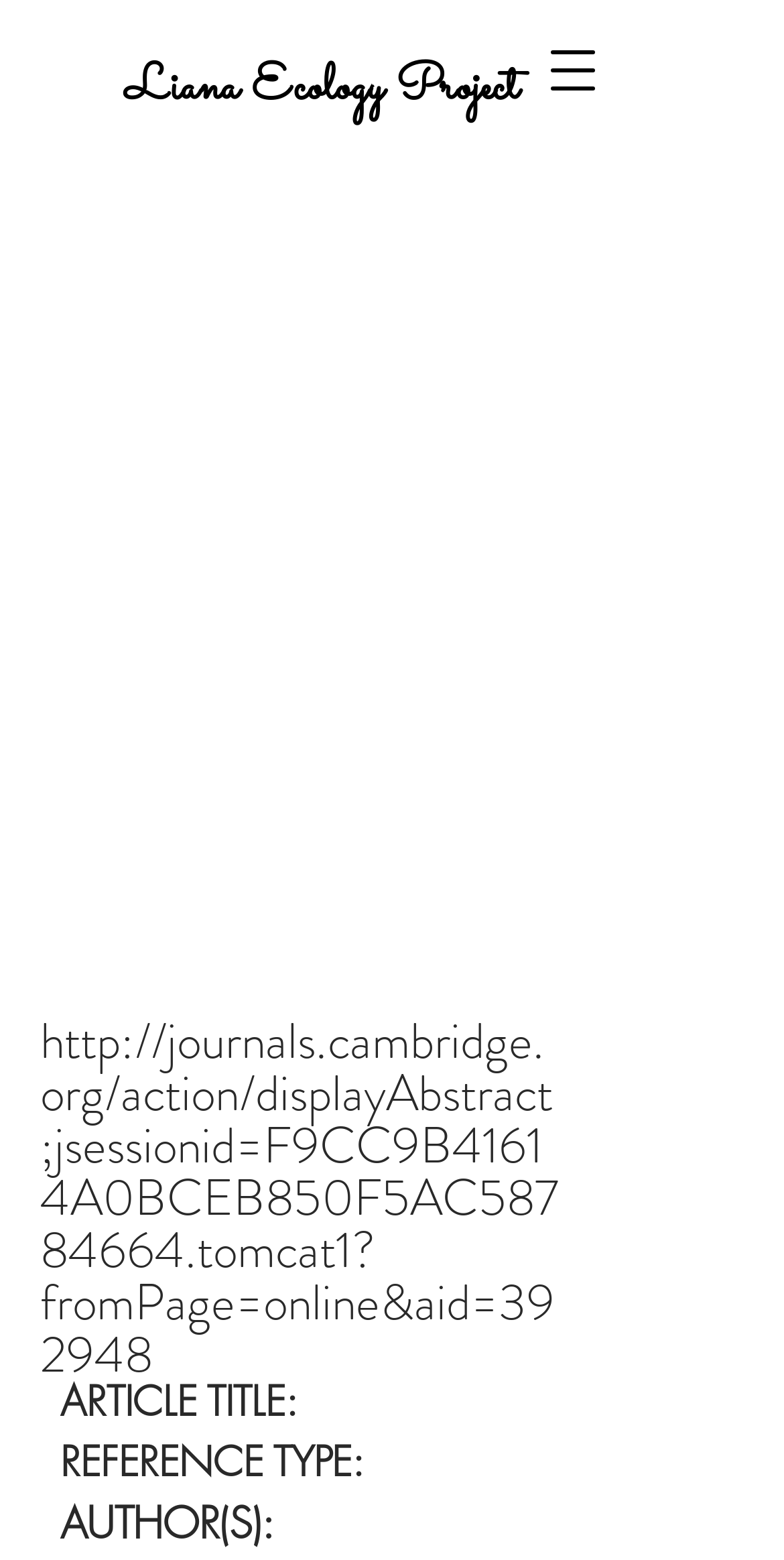How many headings are there below the link?
Carefully examine the image and provide a detailed answer to the question.

Below the link, there are three headings: 'ARTICLE TITLE:', 'REFERENCE TYPE:', and 'AUTHOR(S):'. These headings are located vertically below the link and have distinct bounding box coordinates.